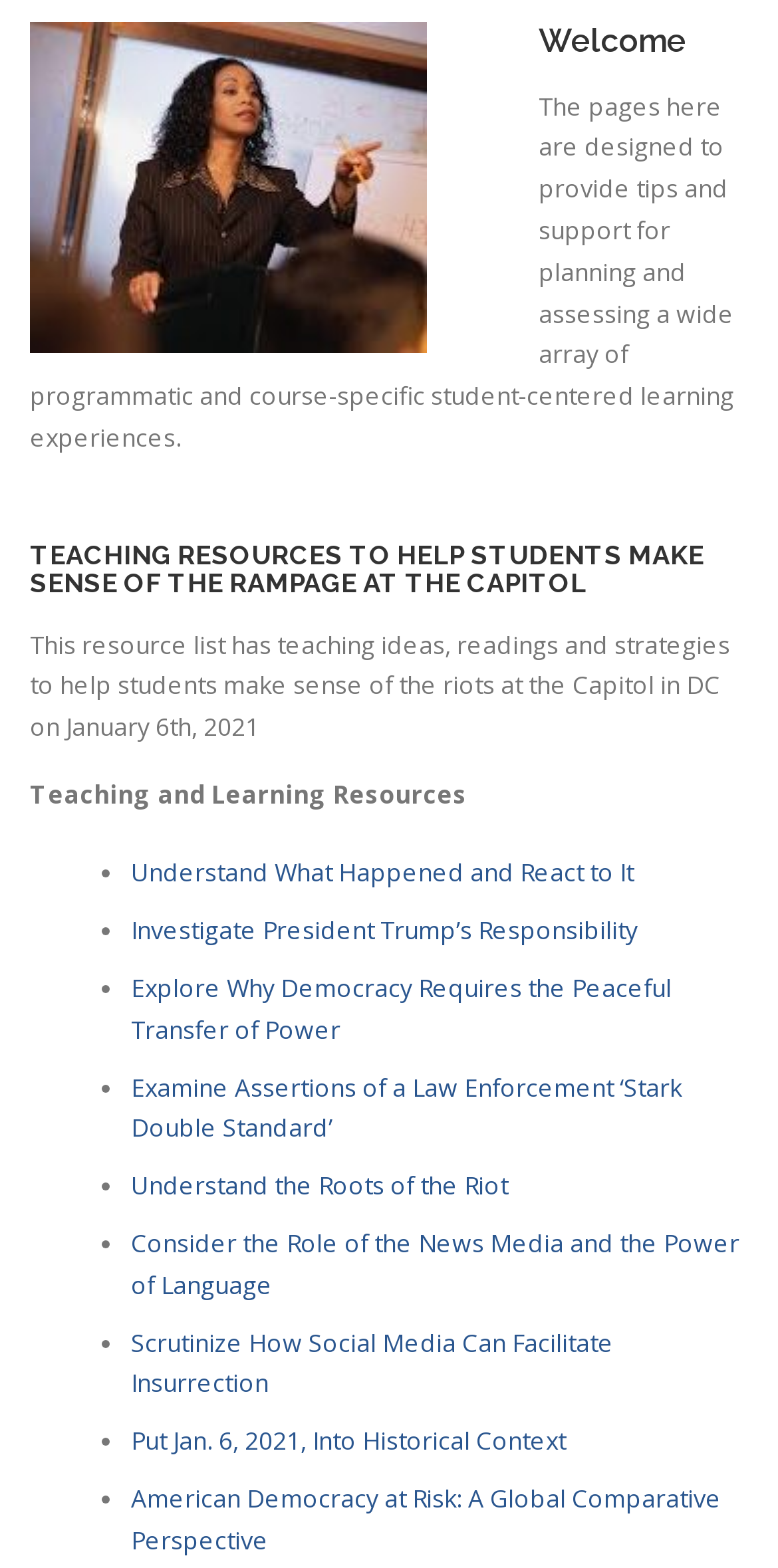From the screenshot, find the bounding box of the UI element matching this description: "Contact". Supply the bounding box coordinates in the form [left, top, right, bottom], each a float between 0 and 1.

[0.344, 0.24, 0.795, 0.295]